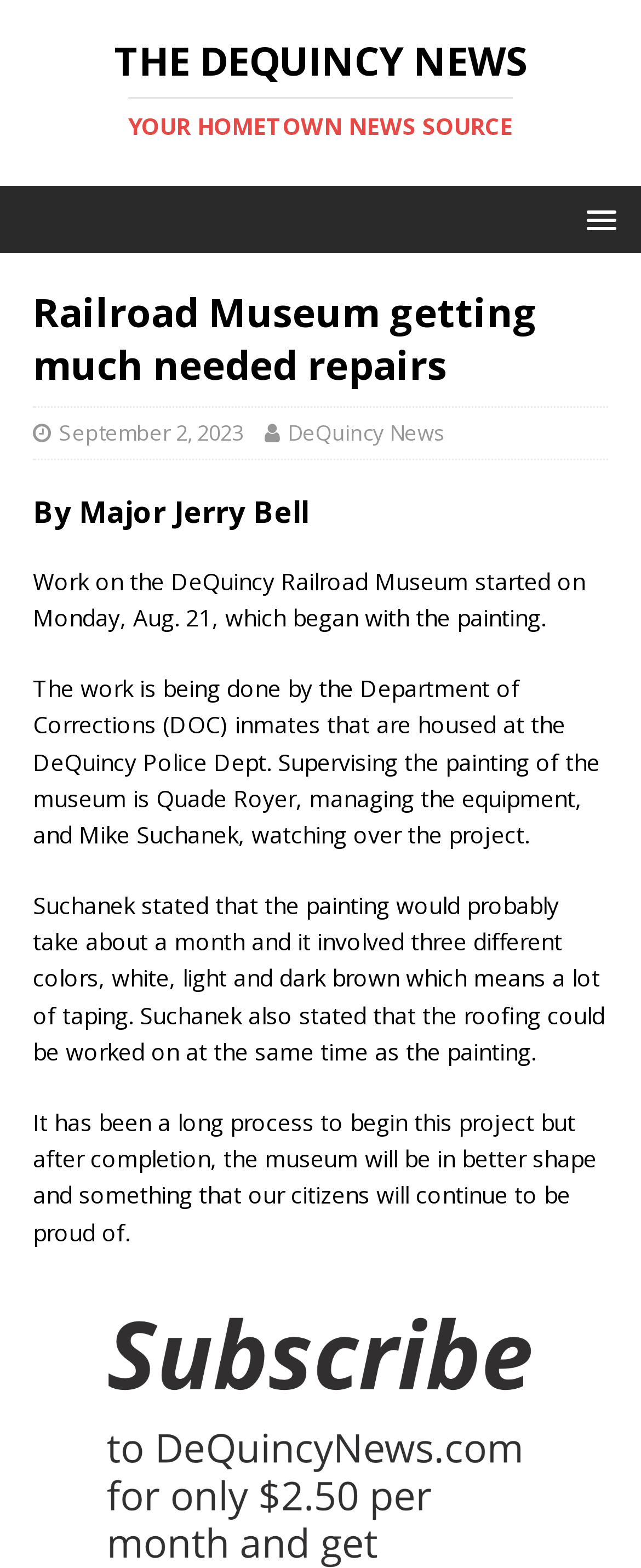Please determine the main heading text of this webpage.

Railroad Museum getting much needed repairs